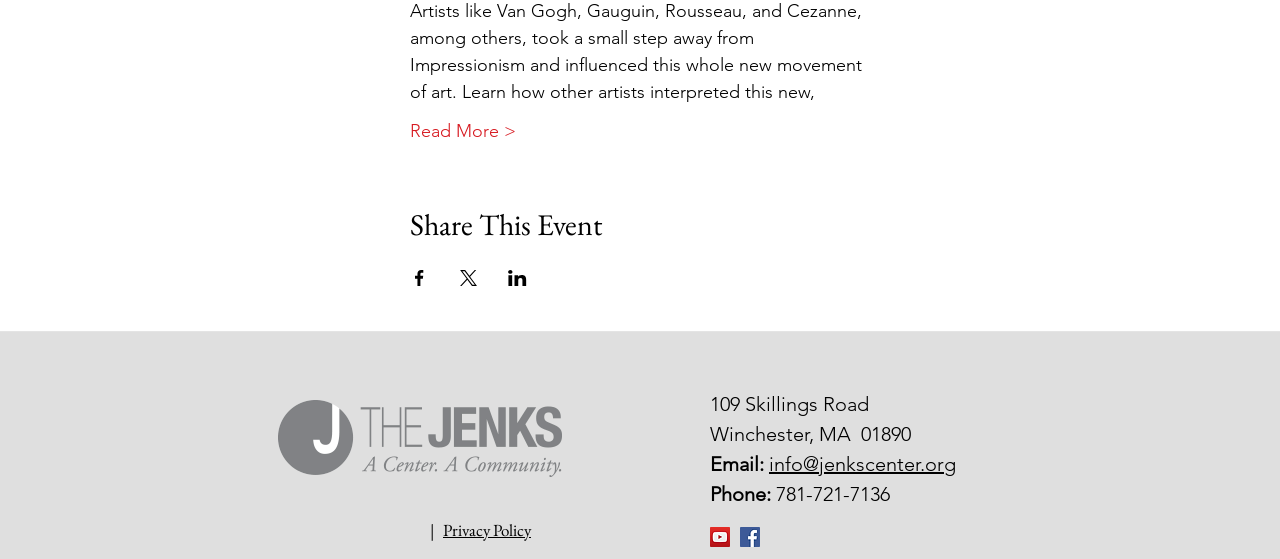What is the phone number of the organization?
Look at the image and respond with a one-word or short-phrase answer.

781-721-7136